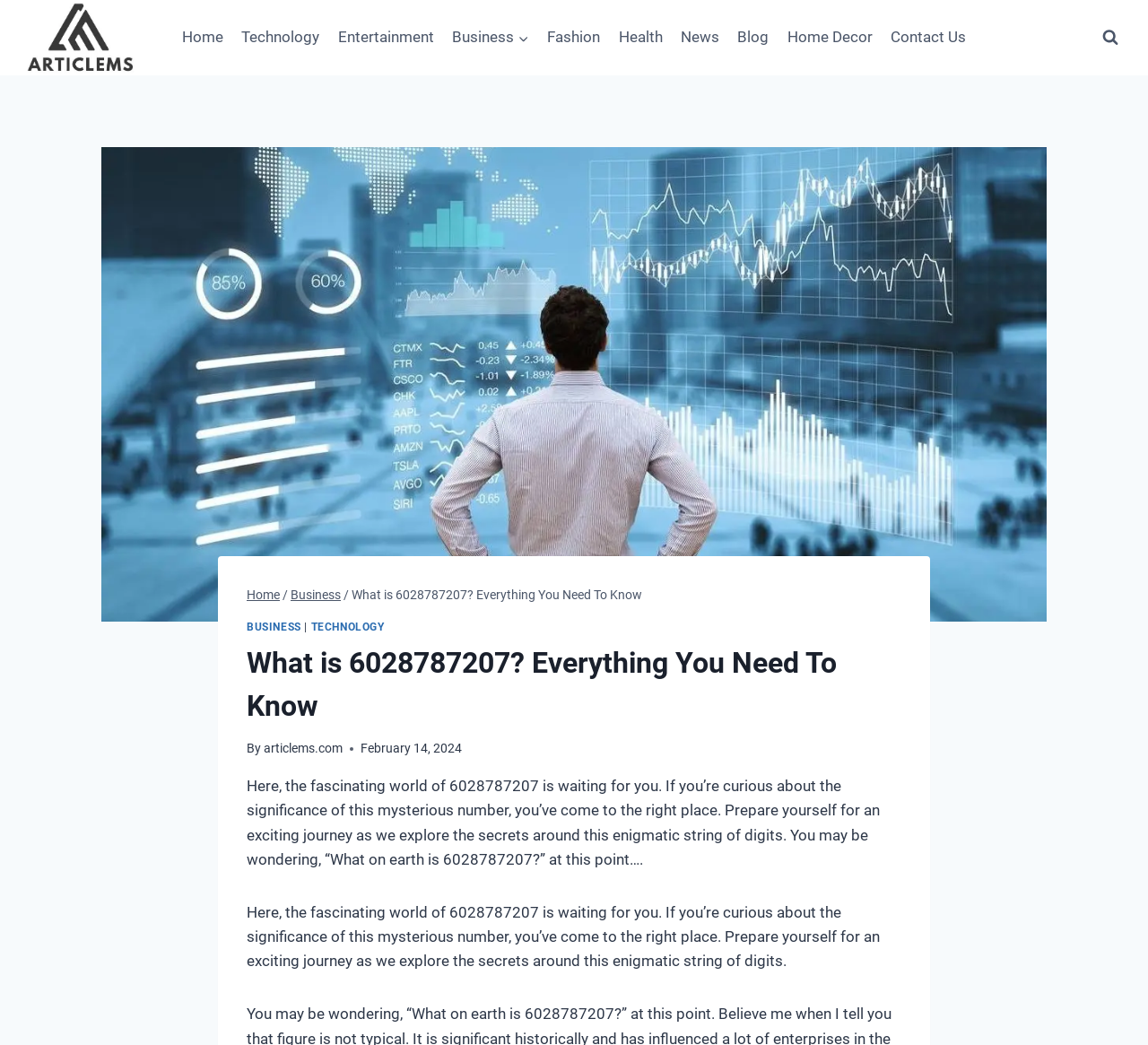Based on the element description: "alt="Articlems.com"", identify the UI element and provide its bounding box coordinates. Use four float numbers between 0 and 1, [left, top, right, bottom].

[0.019, 0.0, 0.12, 0.072]